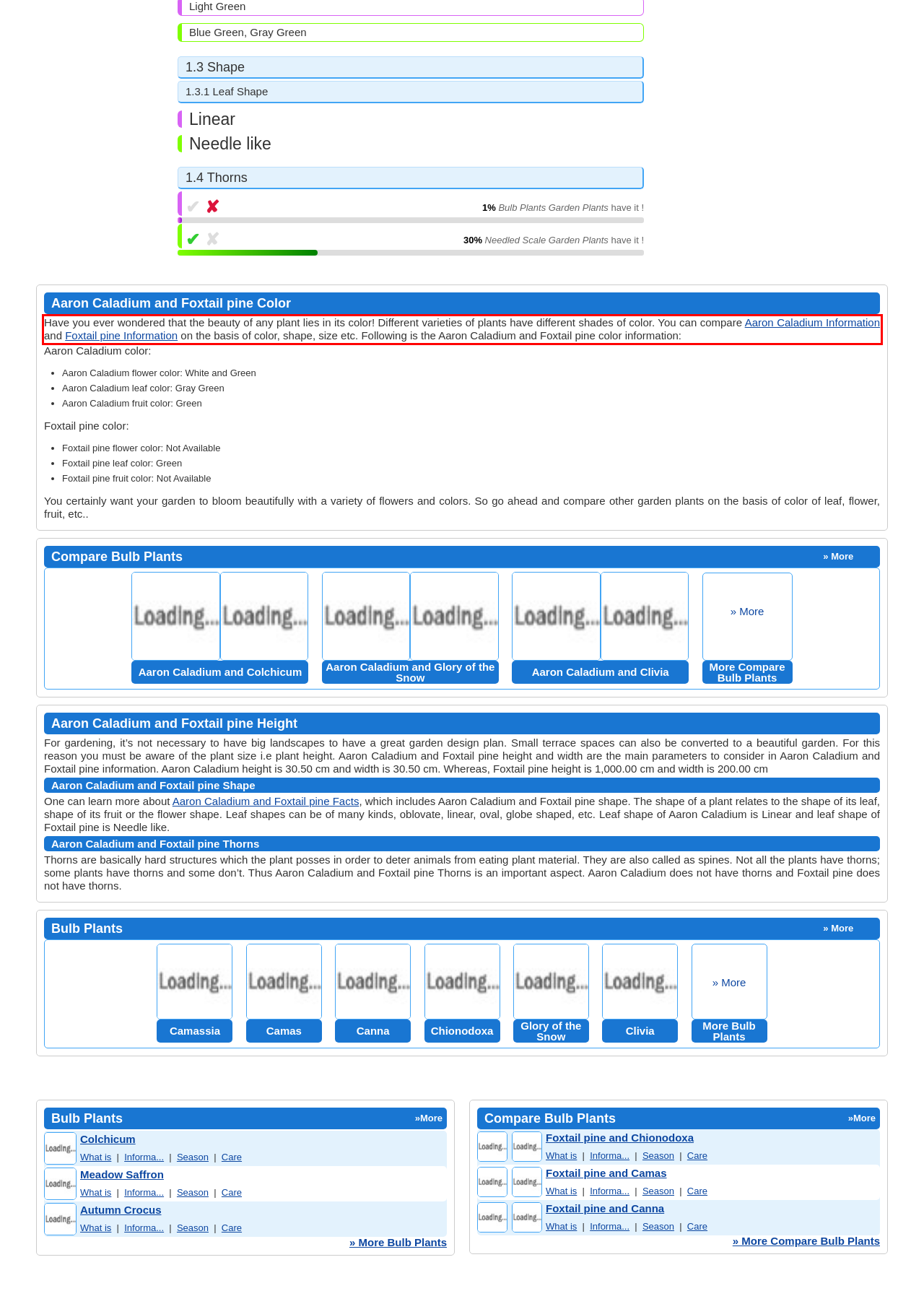Given the screenshot of the webpage, identify the red bounding box, and recognize the text content inside that red bounding box.

Have you ever wondered that the beauty of any plant lies in its color! Different varieties of plants have different shades of color. You can compare Aaron Caladium Information and Foxtail pine Information on the basis of color, shape, size etc. Following is the Aaron Caladium and Foxtail pine color information: